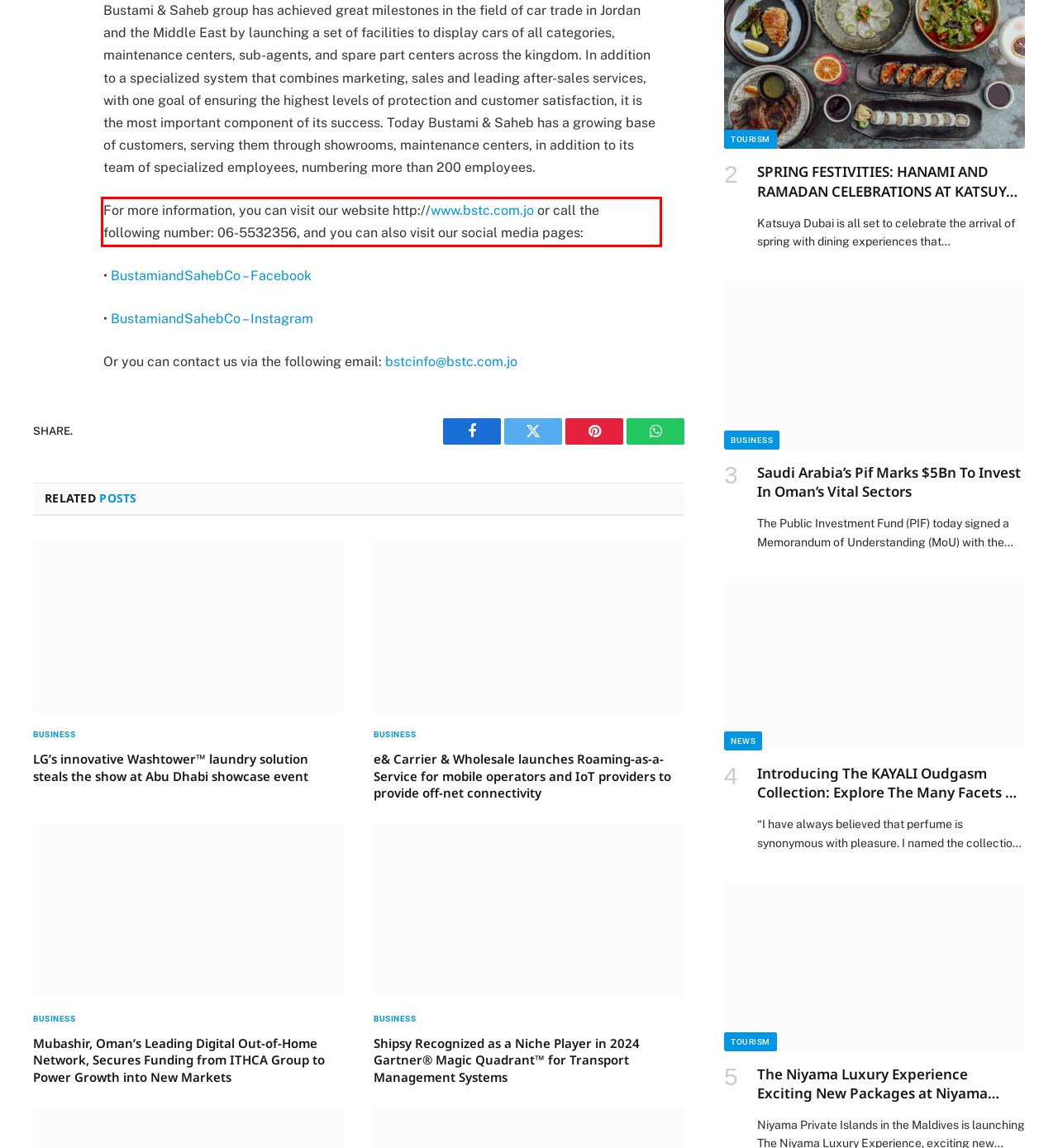You are given a screenshot showing a webpage with a red bounding box. Perform OCR to capture the text within the red bounding box.

For more information, you can visit our website http://www.bstc.com.jo or call the following number: 06-5532356, and you can also visit our social media pages: